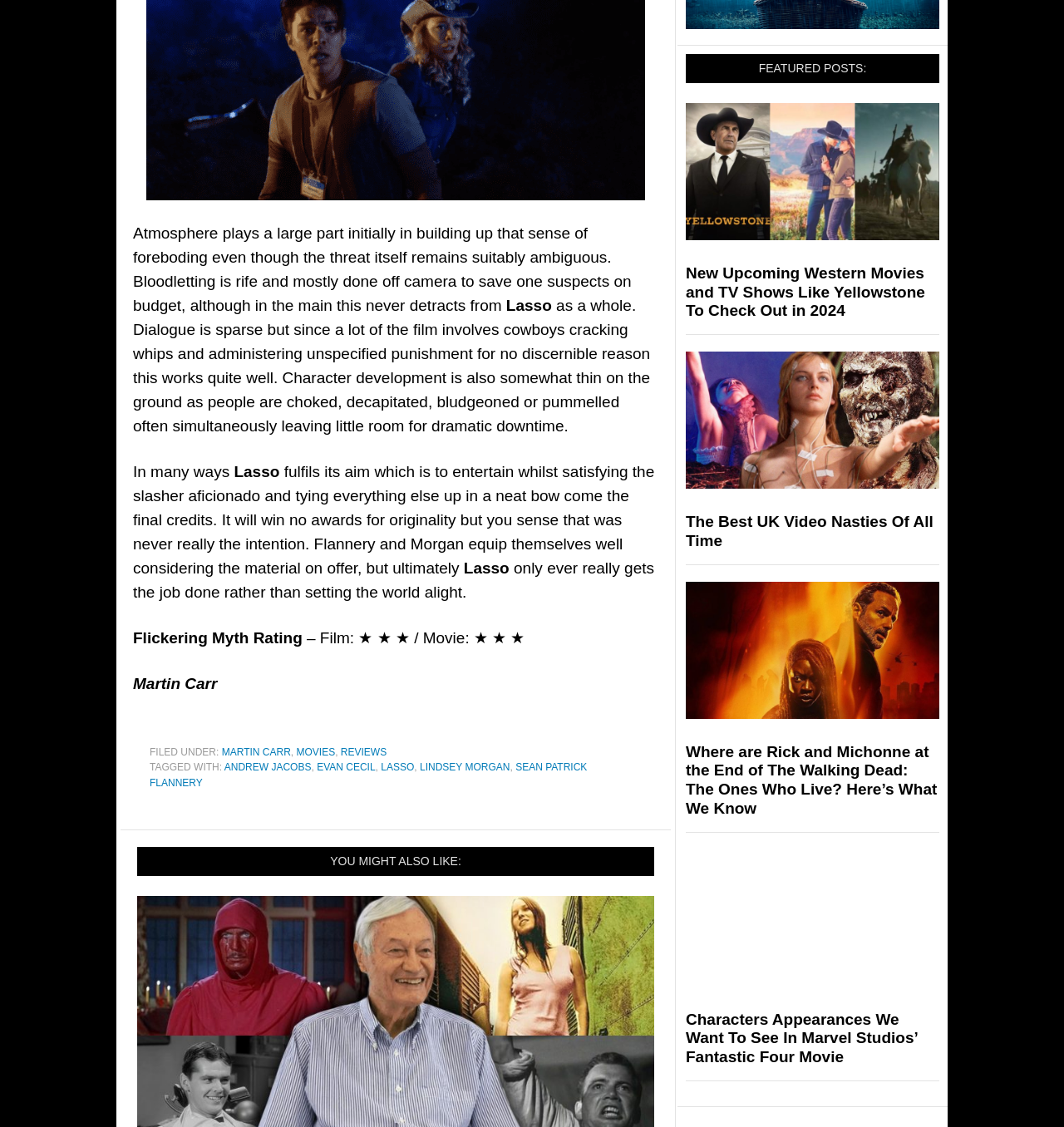Identify the bounding box coordinates for the region of the element that should be clicked to carry out the instruction: "Click on the link to read more about Martin Carr". The bounding box coordinates should be four float numbers between 0 and 1, i.e., [left, top, right, bottom].

[0.208, 0.662, 0.273, 0.673]